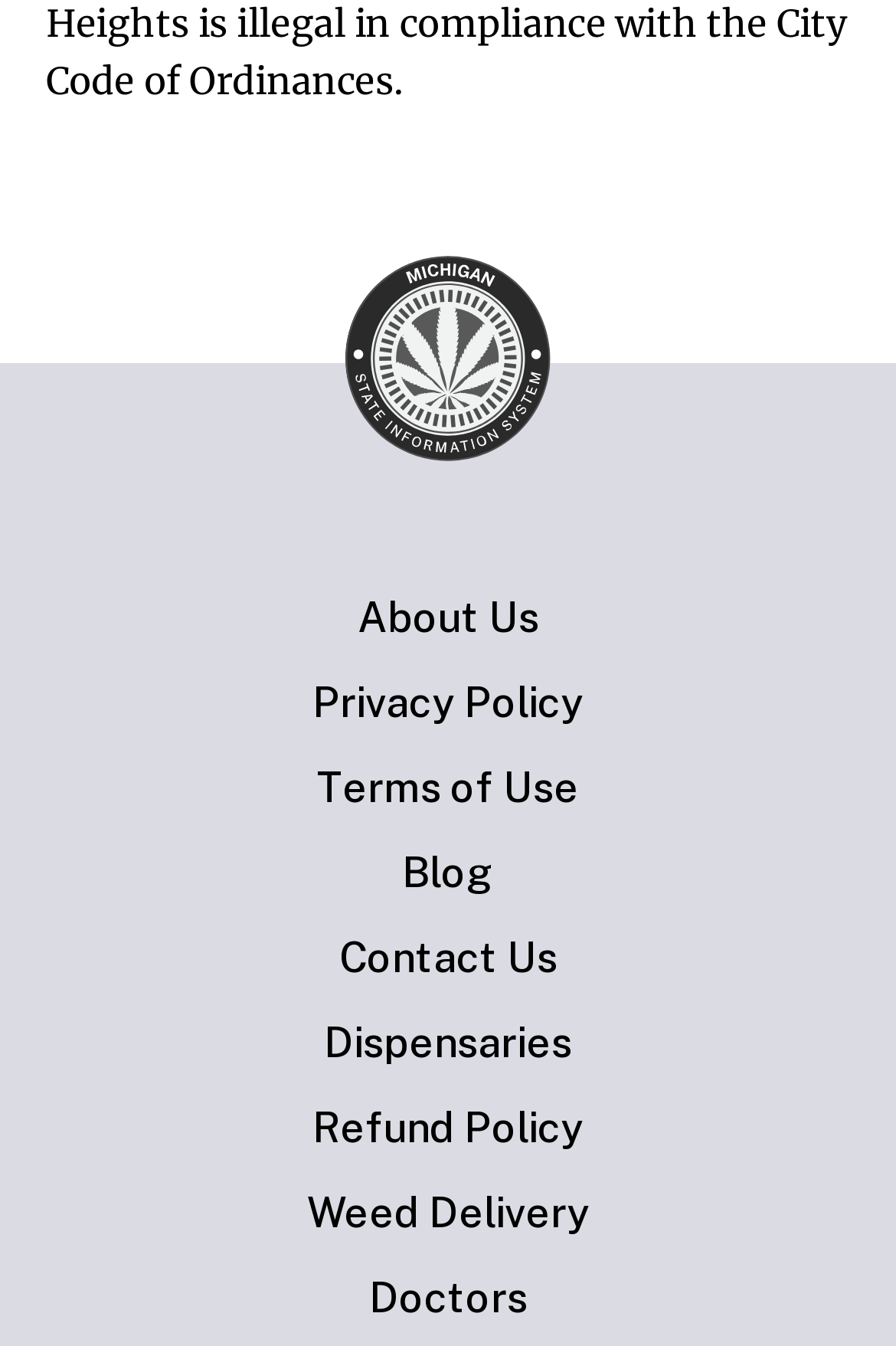What are the main categories on the webpage?
Respond to the question with a single word or phrase according to the image.

About Us, Privacy Policy, etc.